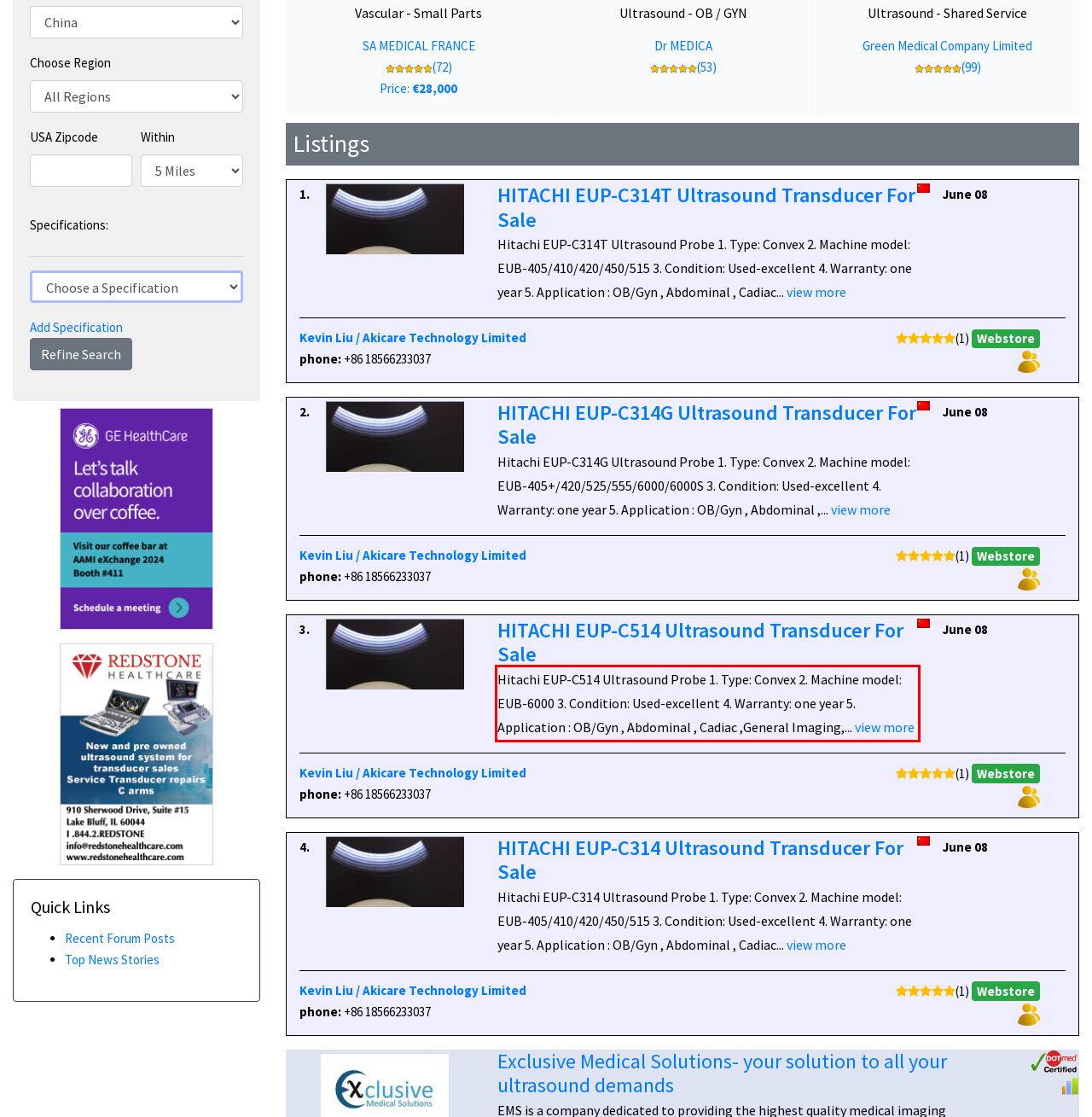Using the provided screenshot of a webpage, recognize the text inside the red rectangle bounding box by performing OCR.

Hitachi EUP-C514 Ultrasound Probe 1. Type: Convex 2. Machine model: EUB-6000 3. Condition: Used-excellent 4. Warranty: one year 5. Application : OB/Gyn , Abdominal , Cadiac ,General Imaging,... view more